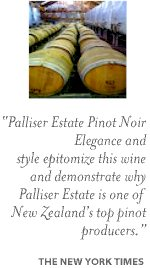Generate an in-depth description of the image.

The image features a scenic view of wine barrels stacked in a cellar, indicating the aging process of fine wines. Overlaid on this captivating background is a quote attributed to The New York Times, highlighting the excellence of Palliser Estate Pinot Noir. The text reads: "Palliser Estate Pinot Noir Elegance and style epitomize this wine and demonstrate why Palliser Estate is one of New Zealand's top pinot producers." This combination of visuals and text not only emphasizes the artistry involved in winemaking but also positions Palliser Estate as a standout vineyard in the realm of Pinot Noir, celebrated for its elegance and quality.